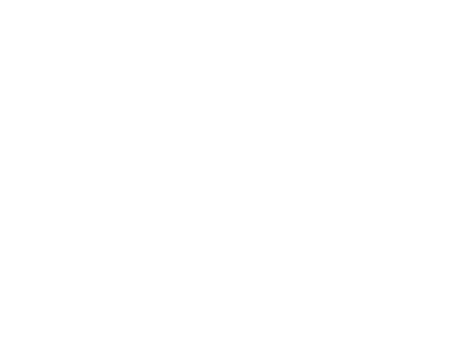Detail the scene depicted in the image with as much precision as possible.

This image features a striking poster of the Lamborghini Aventador Ultimae, an embodiment of automotive excellence. The design captures the sleek silhouette and aggressive stance of the Aventador, showcasing its aerodynamic lines and iconic features. Known as a tribute to the legendary unblown V12 engine, the Aventador Ultimae represents the pinnacle of the Aventador lineage, blending performance and artistry in a perfect finale. The poster serves not only as a celebration of this iconic supercar but also invites enthusiasts to bring a piece of automotive history into their homes, available in various sizes. Priced at €16.95, this artwork is a must-have for car lovers and collectors alike.